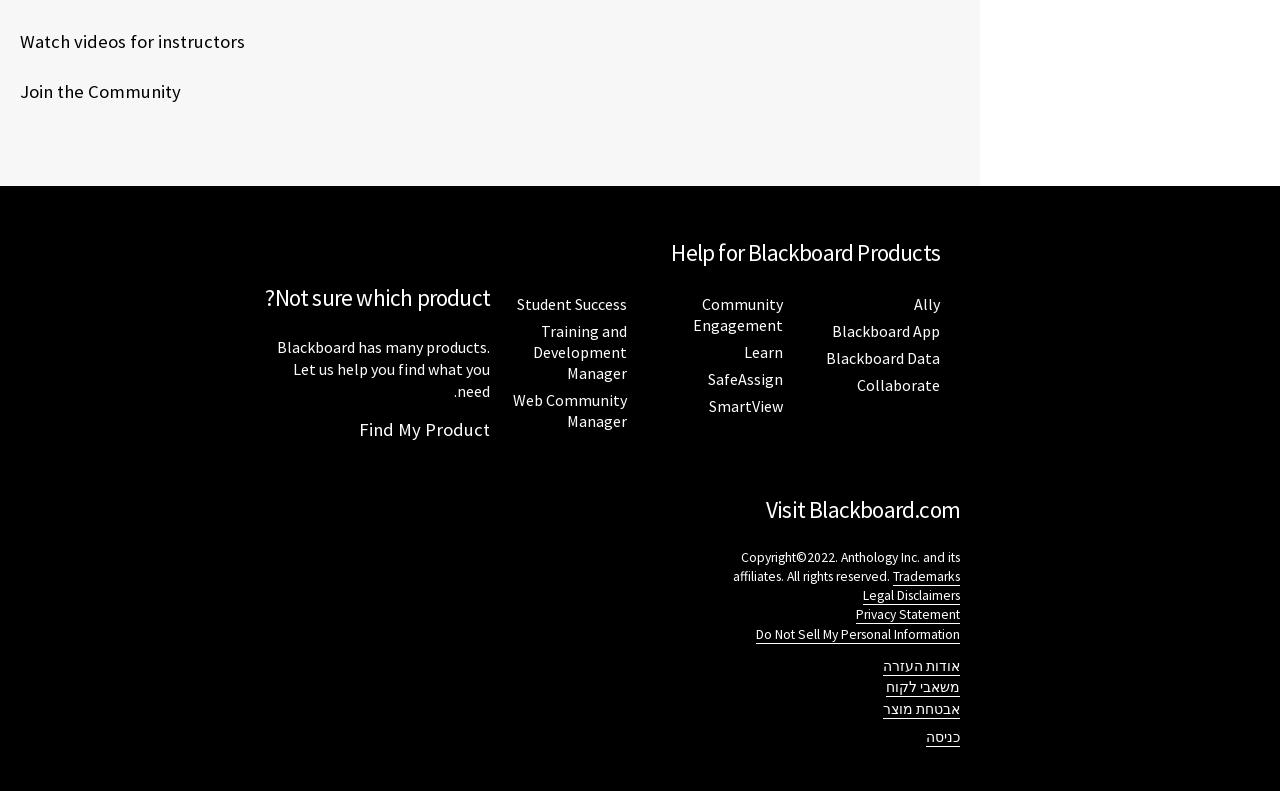What is the purpose of the 'Find My Product' link?
Refer to the image and offer an in-depth and detailed answer to the question.

The 'Find My Product' link is located under the heading 'Not sure which product?' and is accompanied by a text that says 'Blackboard has many products. Let us help you find what you need.' This suggests that the link is intended to assist users in finding the correct product among the many offered by Blackboard.